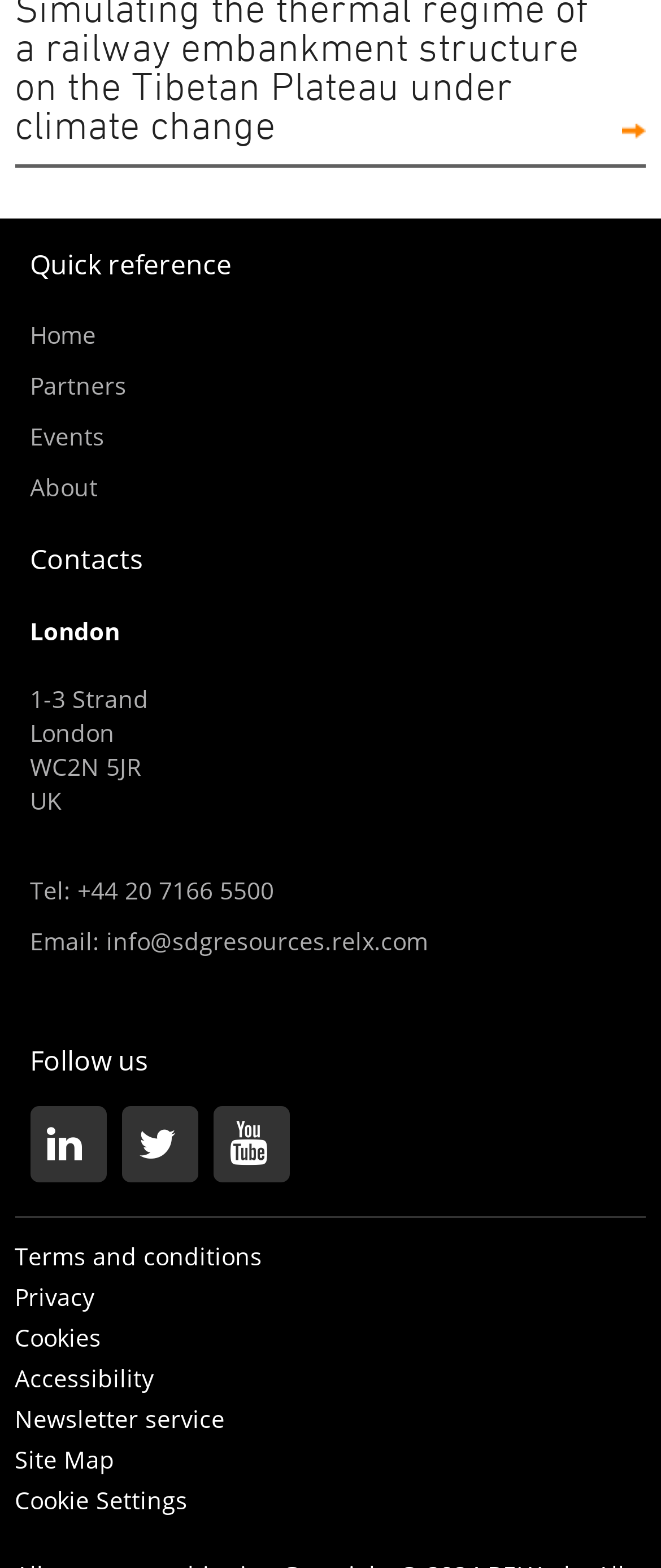Using floating point numbers between 0 and 1, provide the bounding box coordinates in the format (top-left x, top-left y, bottom-right x, bottom-right y). Locate the UI element described here: +44 20 7166 5500

[0.117, 0.558, 0.414, 0.578]